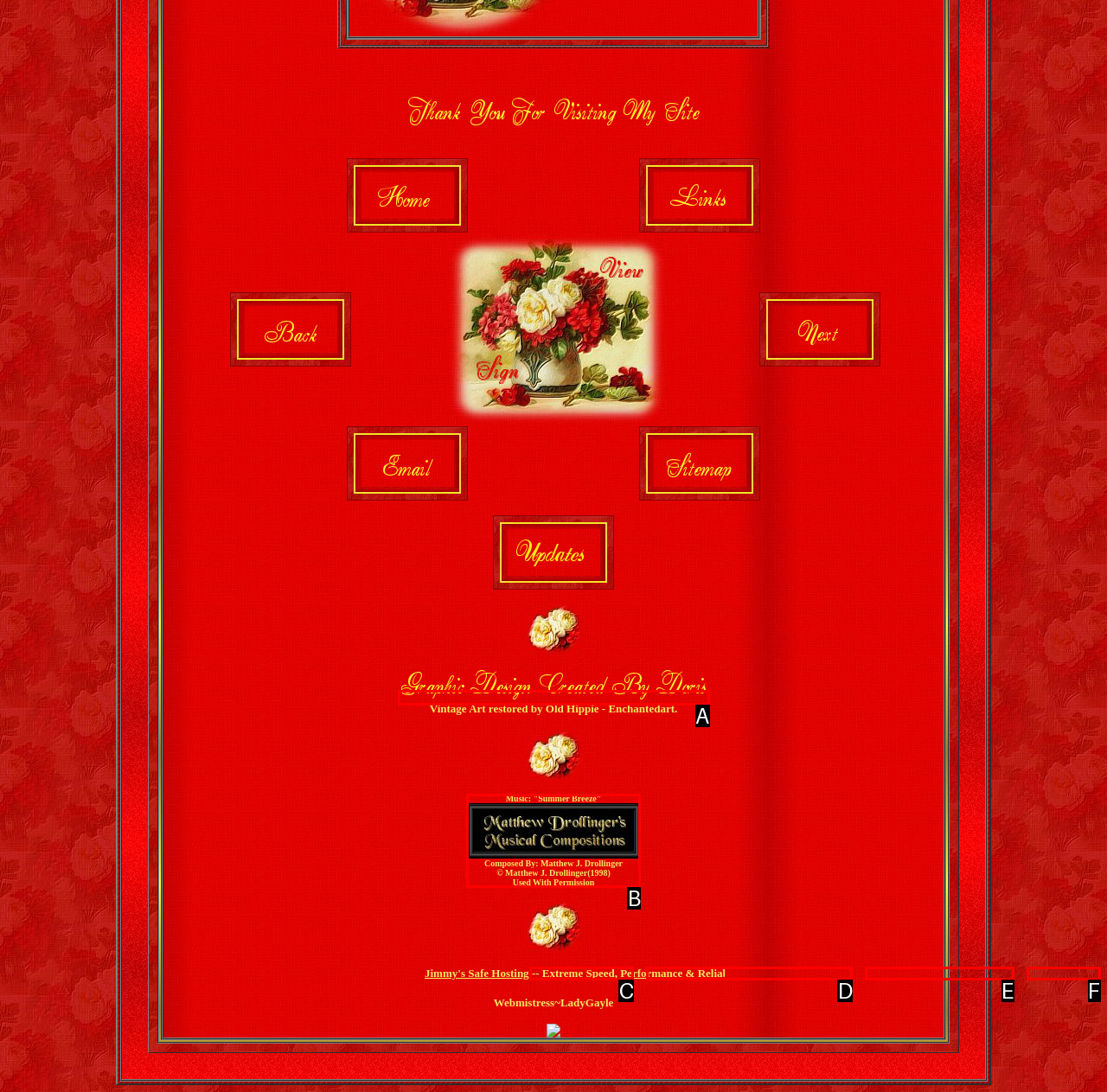Determine which option matches the description: Extreme Speed, Performance & Reliability. Answer using the letter of the option.

D